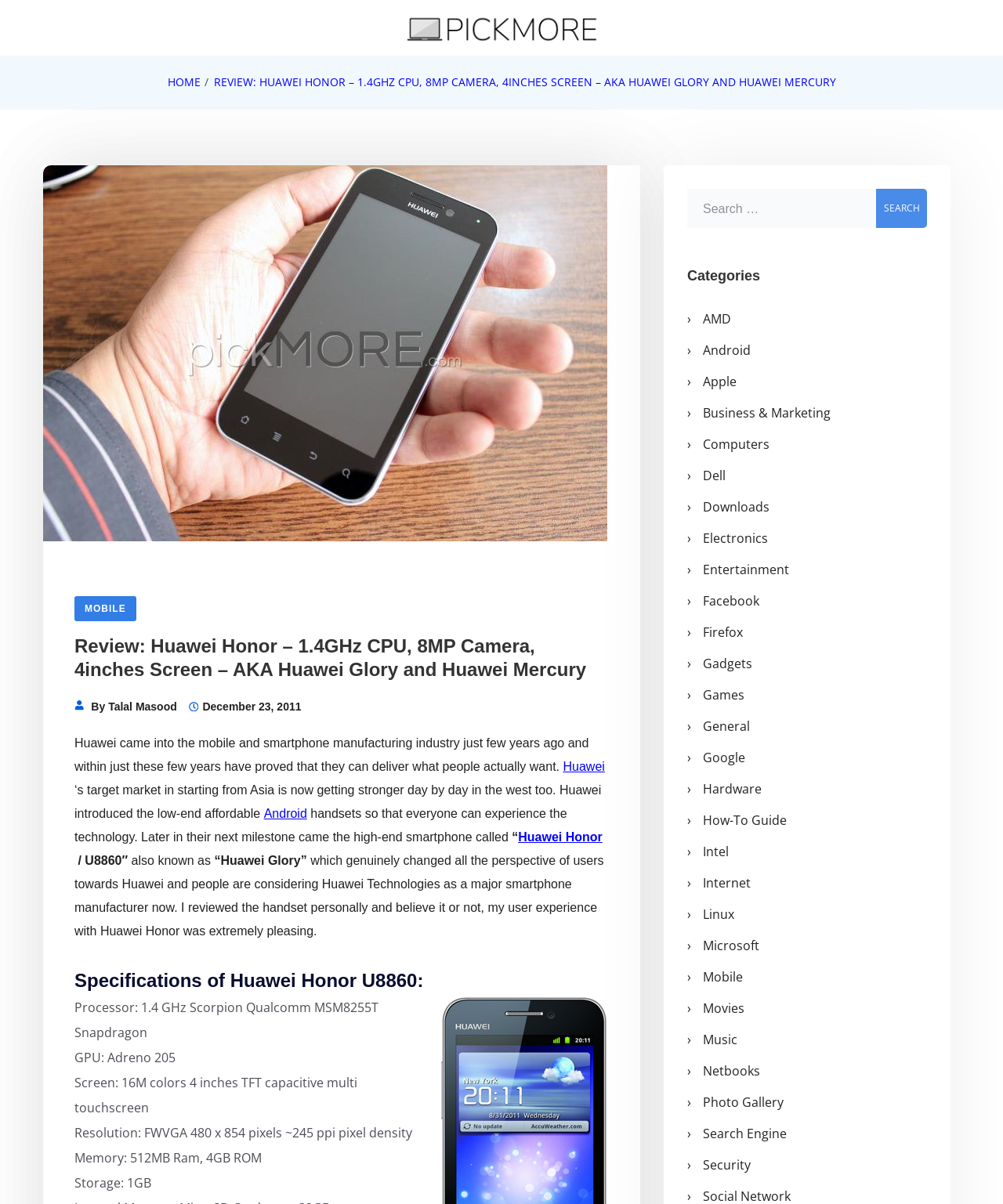Determine the bounding box coordinates of the region that needs to be clicked to achieve the task: "Click on the 'Search' button".

[0.873, 0.157, 0.924, 0.189]